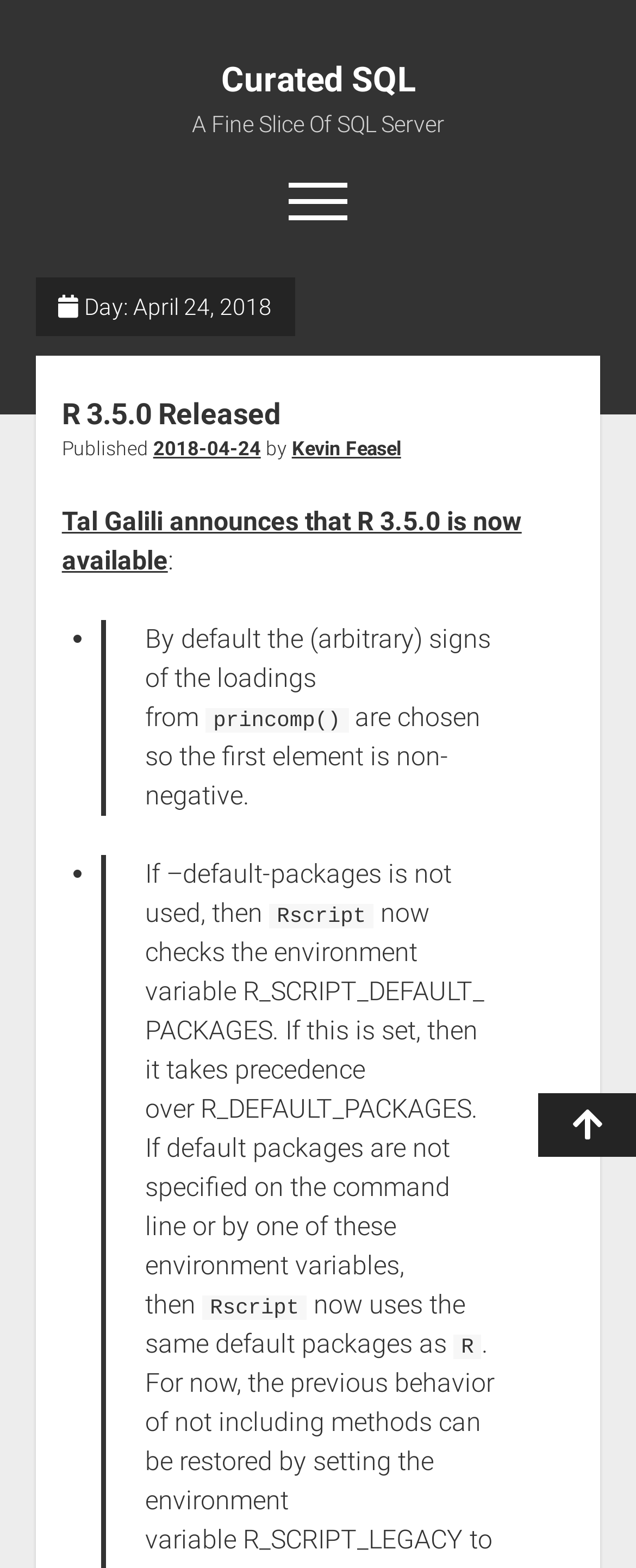Pinpoint the bounding box coordinates of the area that should be clicked to complete the following instruction: "Open the menu". The coordinates must be given as four float numbers between 0 and 1, i.e., [left, top, right, bottom].

[0.454, 0.117, 0.546, 0.146]